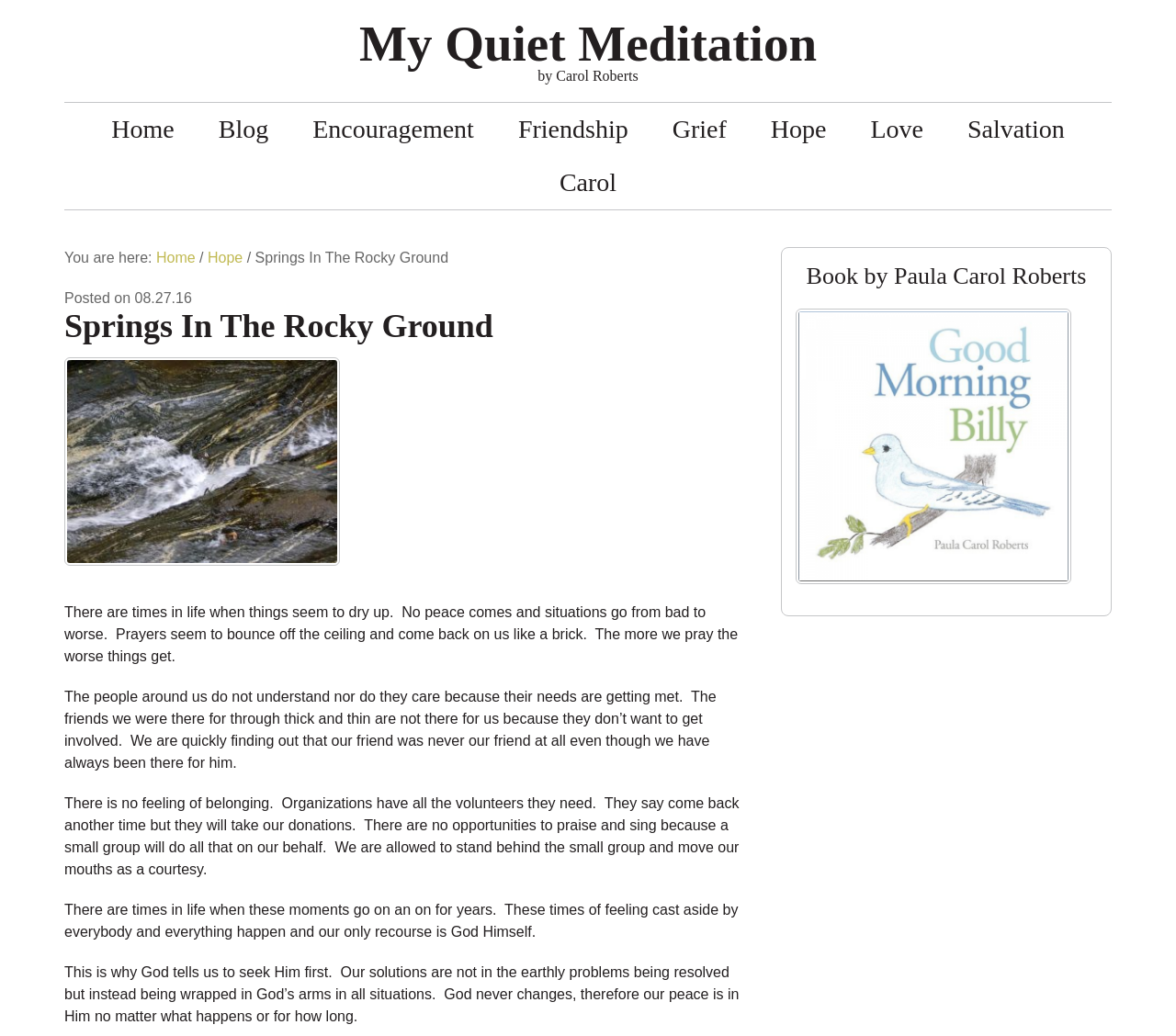Please answer the following question as detailed as possible based on the image: 
What is the title of the book advertised in the sidebar?

The title of the book advertised in the sidebar is 'Good Morning Billy', which is mentioned in the heading 'Book by Paula Carol Roberts' and also as a link in the sidebar.